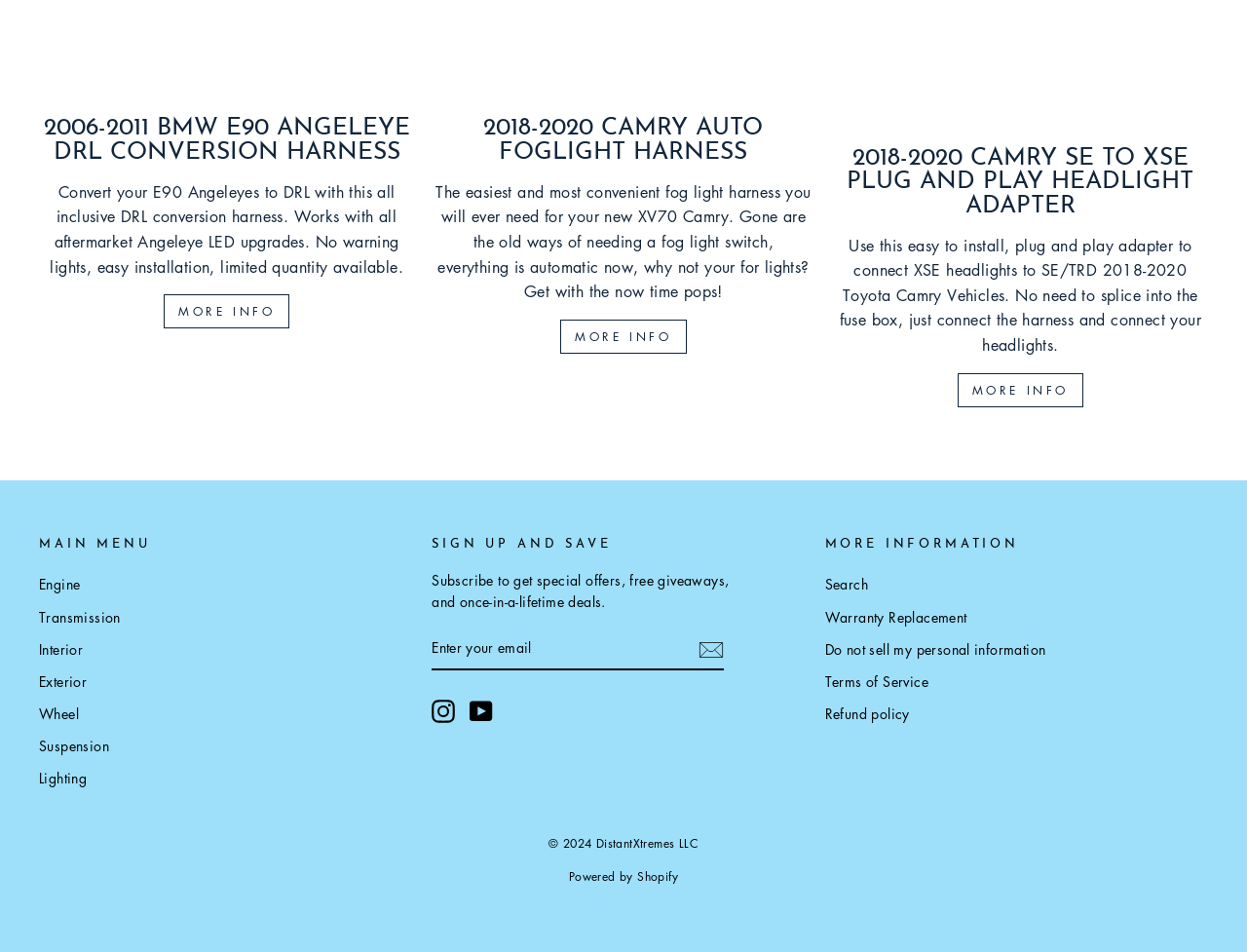What is the purpose of the 'SIGN UP AND SAVE' section?
Using the image as a reference, answer with just one word or a short phrase.

To subscribe to special offers